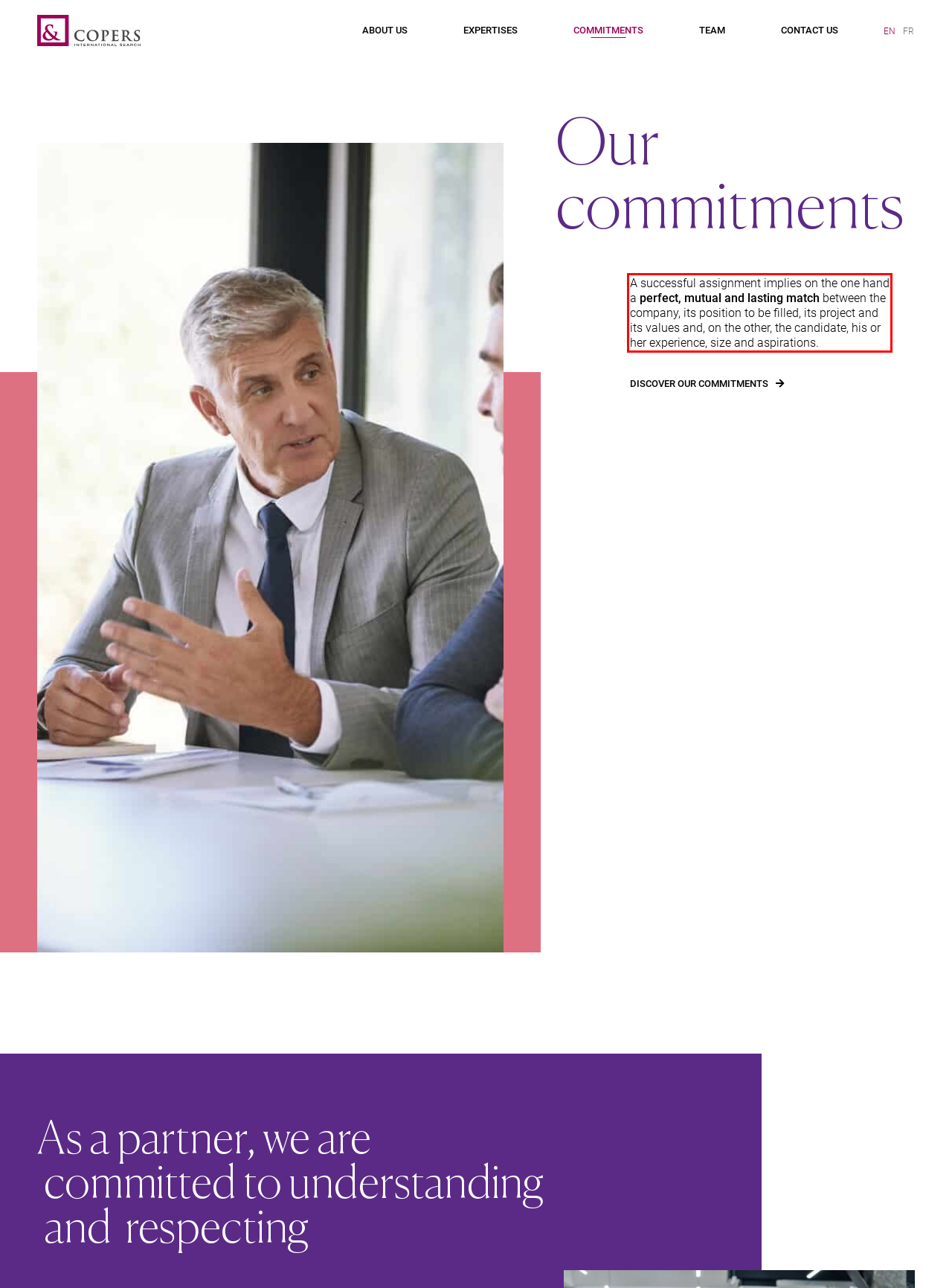You have a screenshot of a webpage with a red bounding box. Identify and extract the text content located inside the red bounding box.

A successful assignment implies on the one hand a perfect, mutual and lasting match between the company, its position to be filled, its project and its values and, on the other, the candidate, his or her experience, size and aspirations.